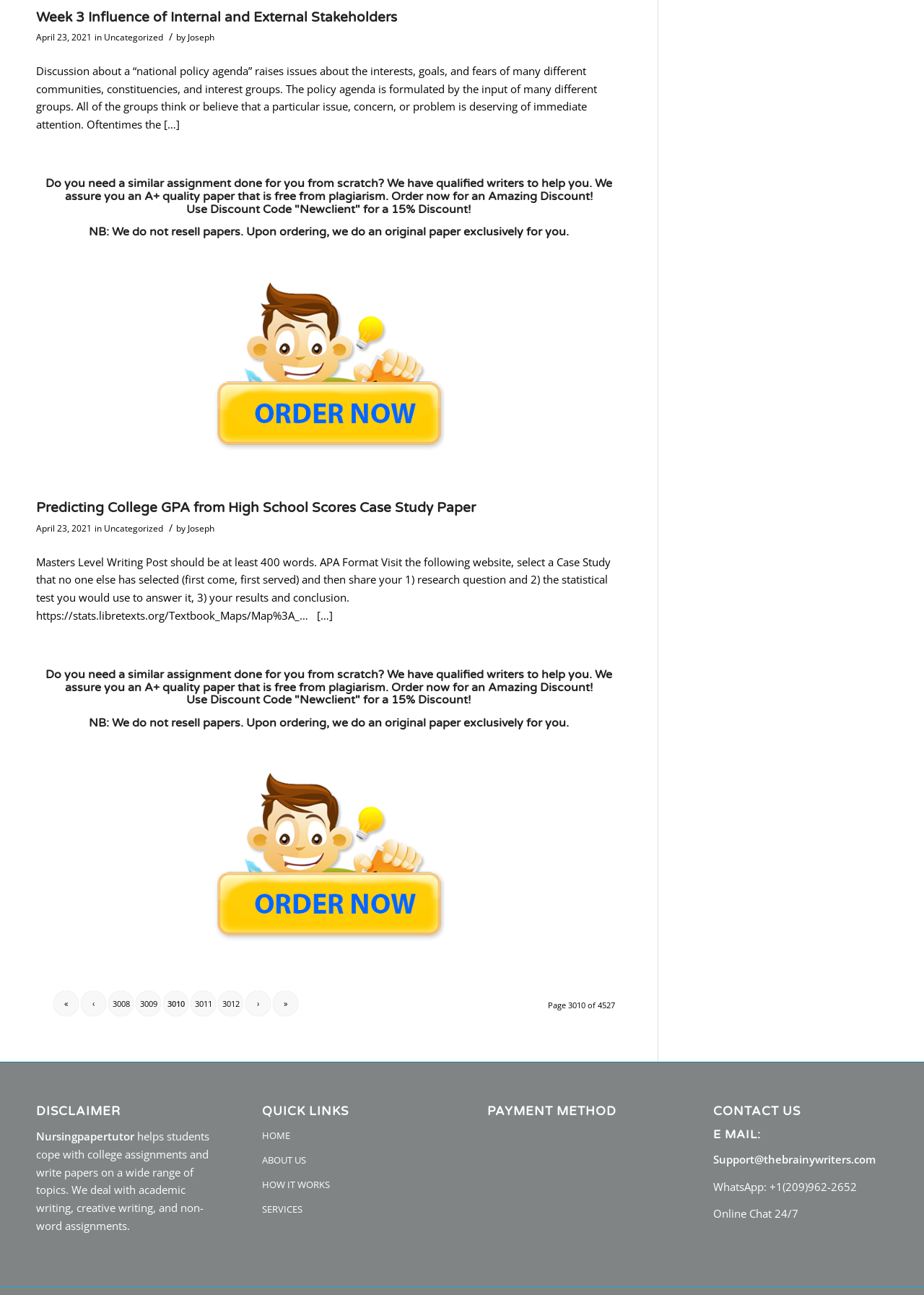Locate the bounding box coordinates of the element that should be clicked to execute the following instruction: "Click on the 'Week 3 Influence of Internal and External Stakeholders' link".

[0.039, 0.007, 0.43, 0.019]